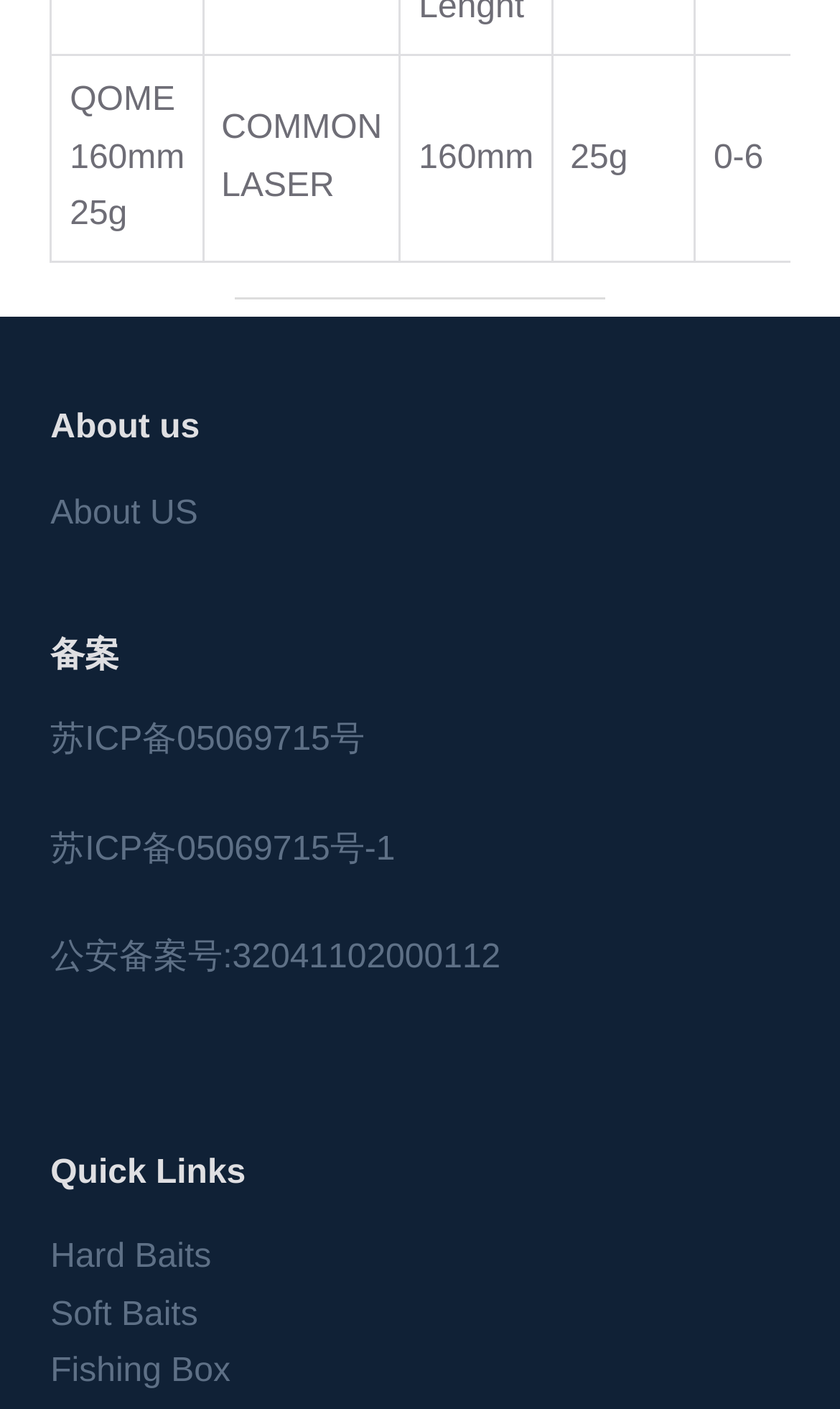How many links are there under 'About us'?
Analyze the image and deliver a detailed answer to the question.

Under the 'About us' heading, I found one link with text 'About US'.